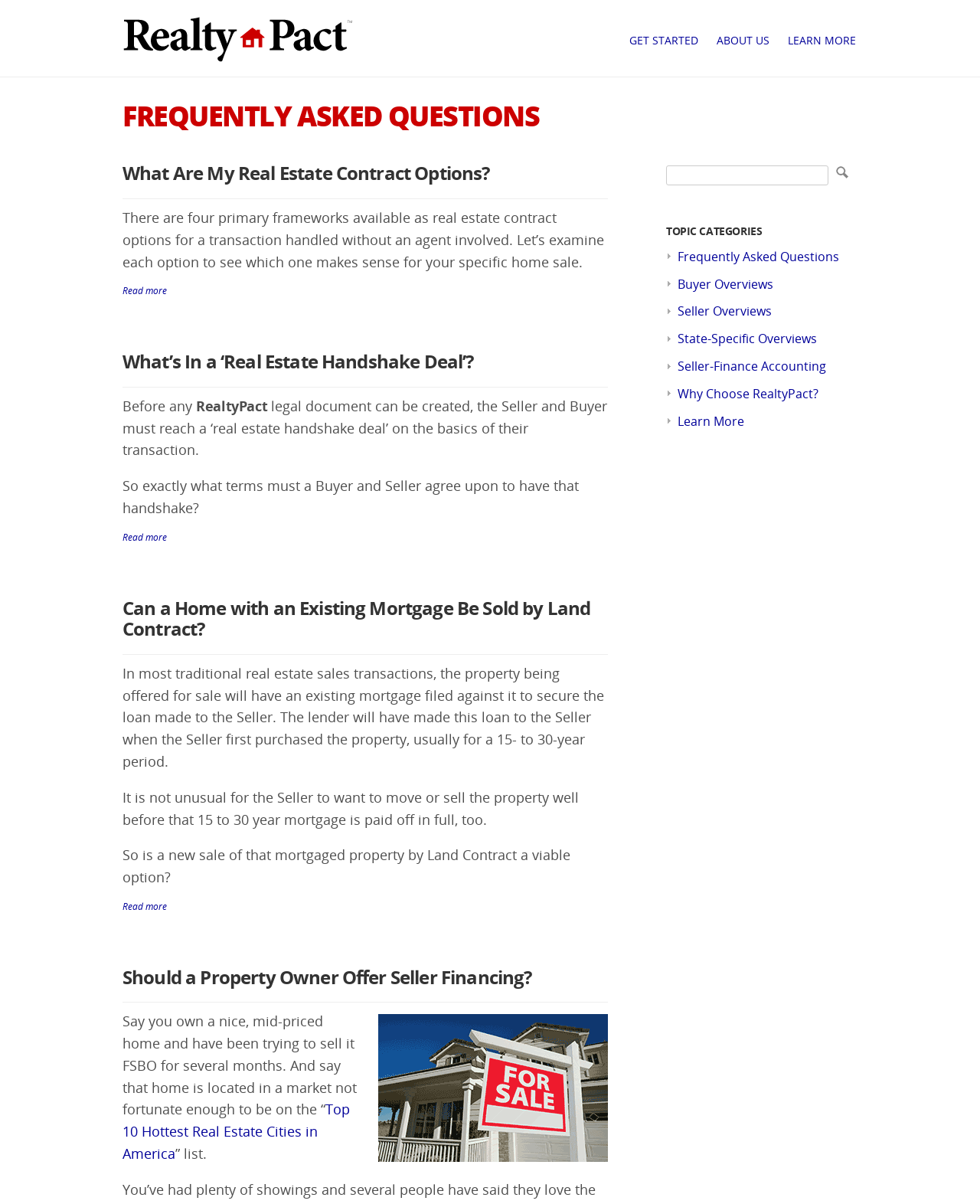Create a detailed description of the webpage's content and layout.

The webpage is about RealtyPact and seller-financed real estate, with a focus on frequently asked questions. At the top, there is a logo and a navigation menu with links to "GET STARTED", "ABOUT US", and "LEARN MORE". Below the navigation menu, there is a heading "FREQUENTLY ASKED QUESTIONS" followed by a series of questions and answers.

The first question is "What Are My Real Estate Contract Options?" with a link to read more. The answer is a brief paragraph explaining the four primary frameworks available as real estate contract options. Below this, there is a link to read more.

The second question is "What’s In a ‘Real Estate Handshake Deal’?" with a link to read more. The answer is a brief paragraph explaining the basics of a real estate handshake deal.

The third question is "Can a Home with an Existing Mortgage Be Sold by Land Contract?" with a link to read more. The answer is a brief paragraph explaining the possibility of selling a home with an existing mortgage by land contract.

The fourth question is "Should a Property Owner Offer Seller Financing?" with a link to read more. The answer is a brief paragraph explaining the benefits of offering seller financing, accompanied by an image related to seller financing.

On the right side of the page, there is a search bar with a textbox and a "Search" button. Below the search bar, there is a heading "TOPIC CATEGORIES" with links to various topics, including "Frequently Asked Questions", "Buyer Overviews", "Seller Overviews", and more.

Overall, the webpage is organized into sections, with clear headings and concise answers to frequently asked questions about RealtyPact and seller-financed real estate.